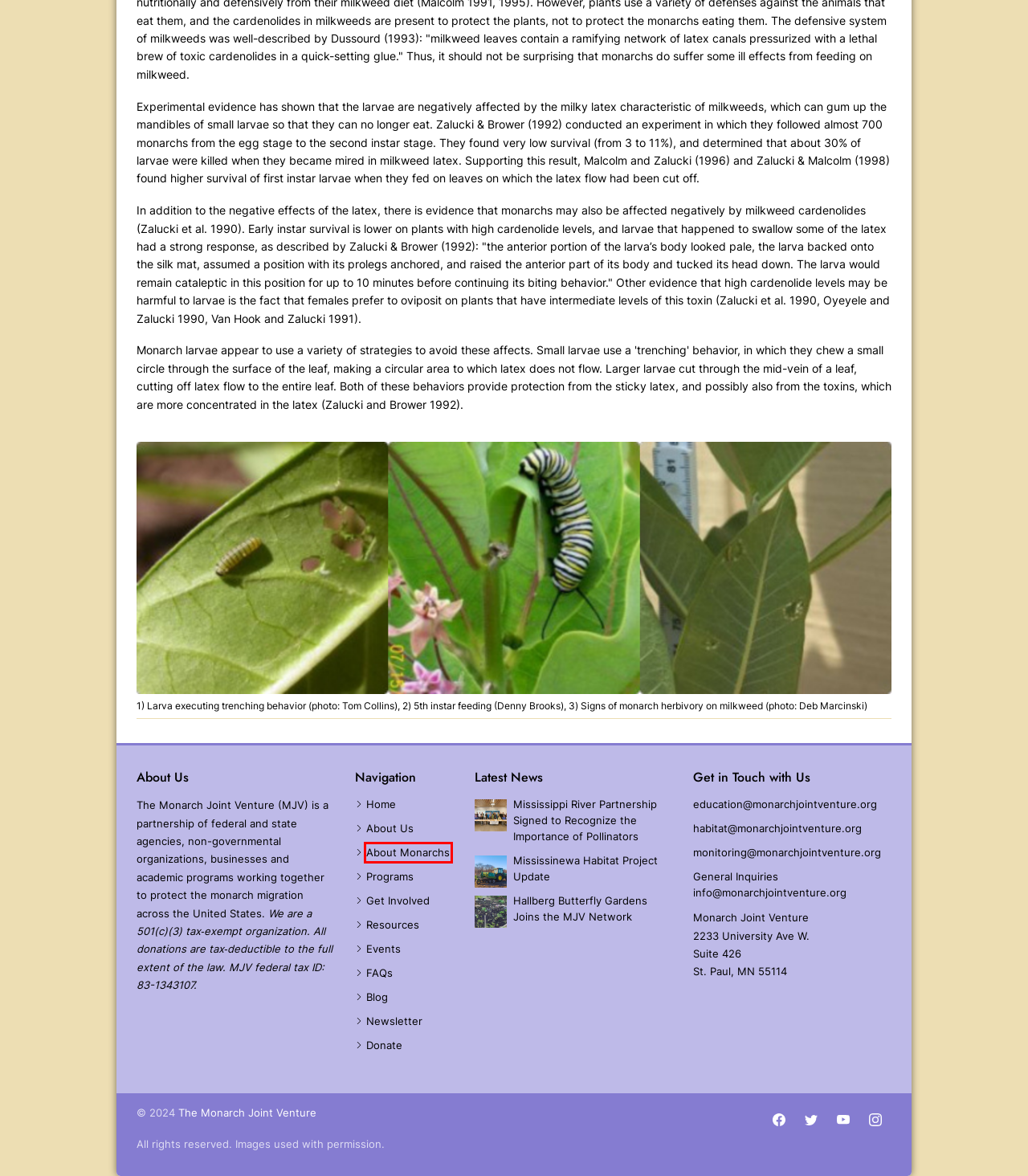Examine the webpage screenshot and identify the UI element enclosed in the red bounding box. Pick the webpage description that most accurately matches the new webpage after clicking the selected element. Here are the candidates:
A. About Monarchs • Monarch Joint Venture
B. Mississinewa Habitat Project Update • Monarch Joint Venture
C. Monarch Joint Venture • Protecting Monarch Butterflies & Their…
D. MJV Newsletter Sign-up • Monarch Joint Venture
E. Agriculture • Monarch Joint Venture
F. Events • Monarch Joint Venture
G. Monarch Joint Venture • Press & Media Index
H. Resources • Monarch Joint Venture

A